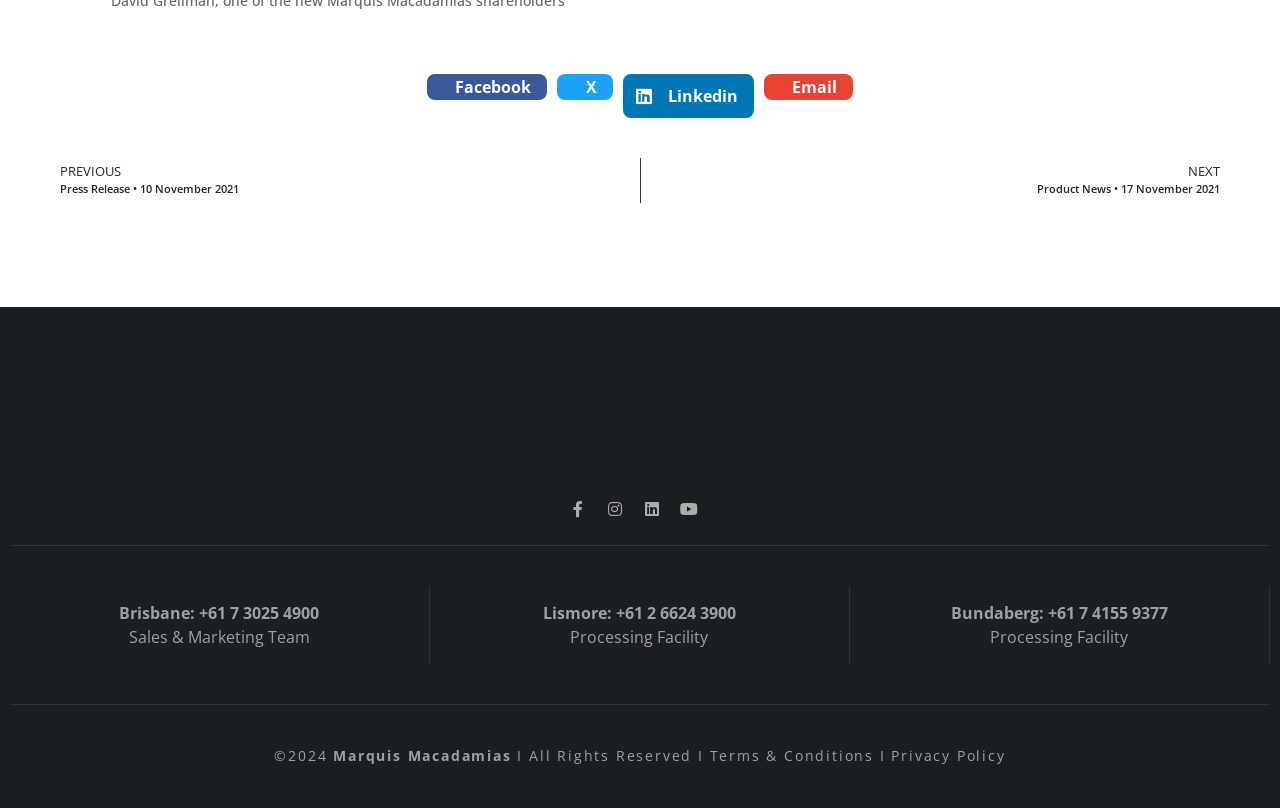Can you find the bounding box coordinates for the element to click on to achieve the instruction: "Go to previous press release"?

[0.035, 0.195, 0.5, 0.251]